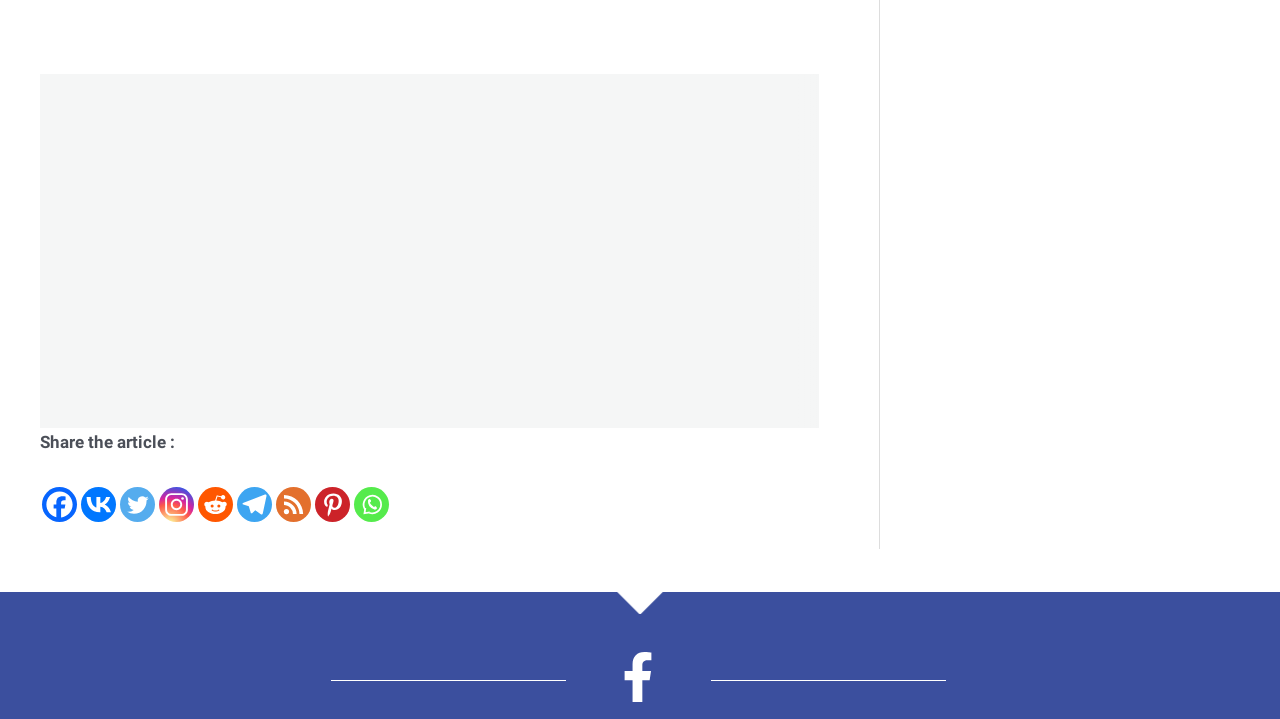Show the bounding box coordinates of the region that should be clicked to follow the instruction: "Share the article on Instagram."

[0.124, 0.638, 0.152, 0.726]